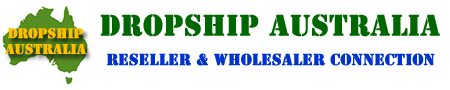Refer to the image and provide an in-depth answer to the question: 
What is the purpose of the stylized silhouette of Australia?

The stylized silhouette of Australia is included in the logo to convey that the service is focused on the Australian market for dropshipping services, which is an important aspect of the brand's identity.